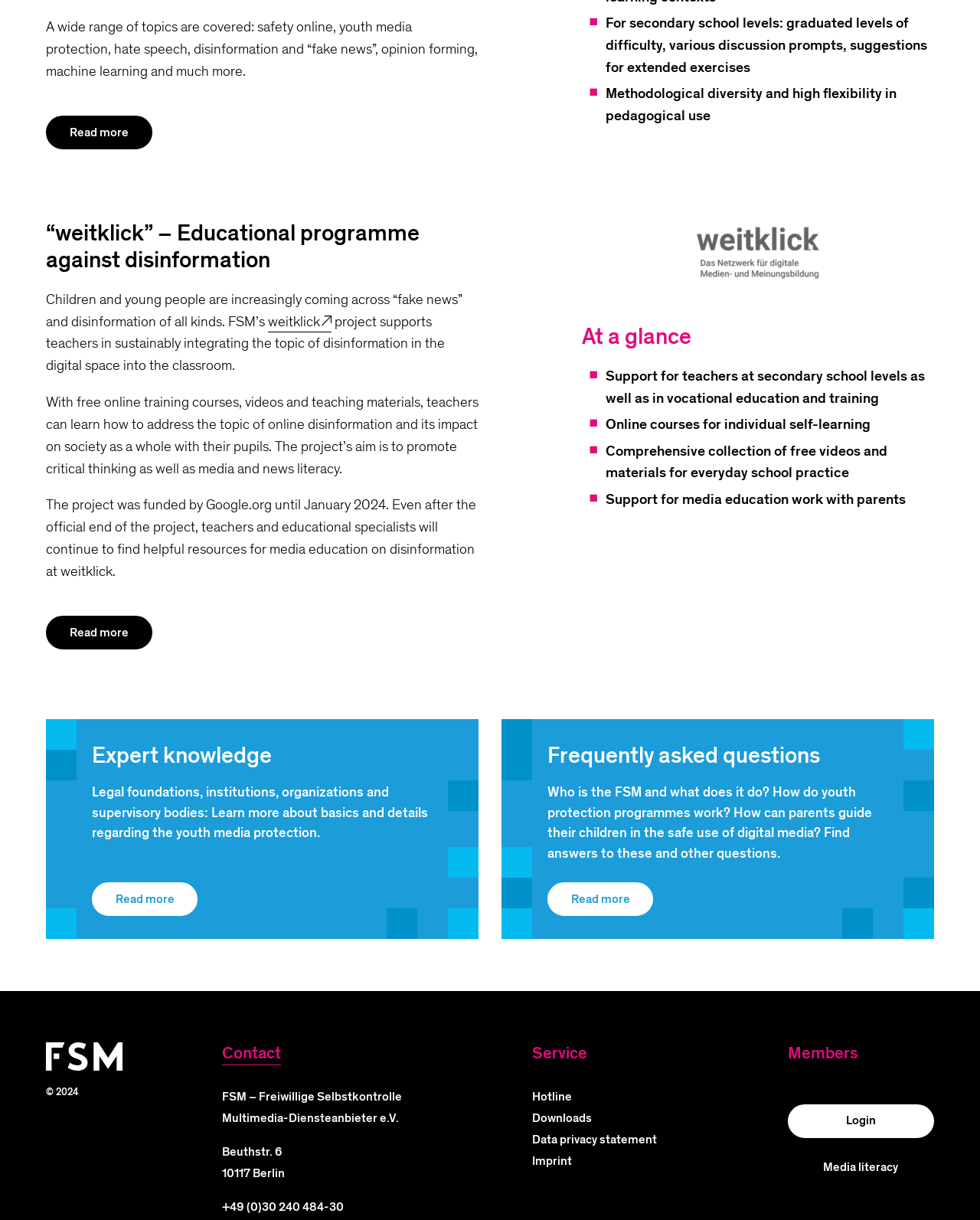What is the purpose of the weitklick project?
Using the details from the image, give an elaborate explanation to answer the question.

The purpose of the weitklick project is to promote critical thinking as well as media and news literacy, as stated in the text 'The project’s aim is to promote critical thinking as well as media and news literacy.'